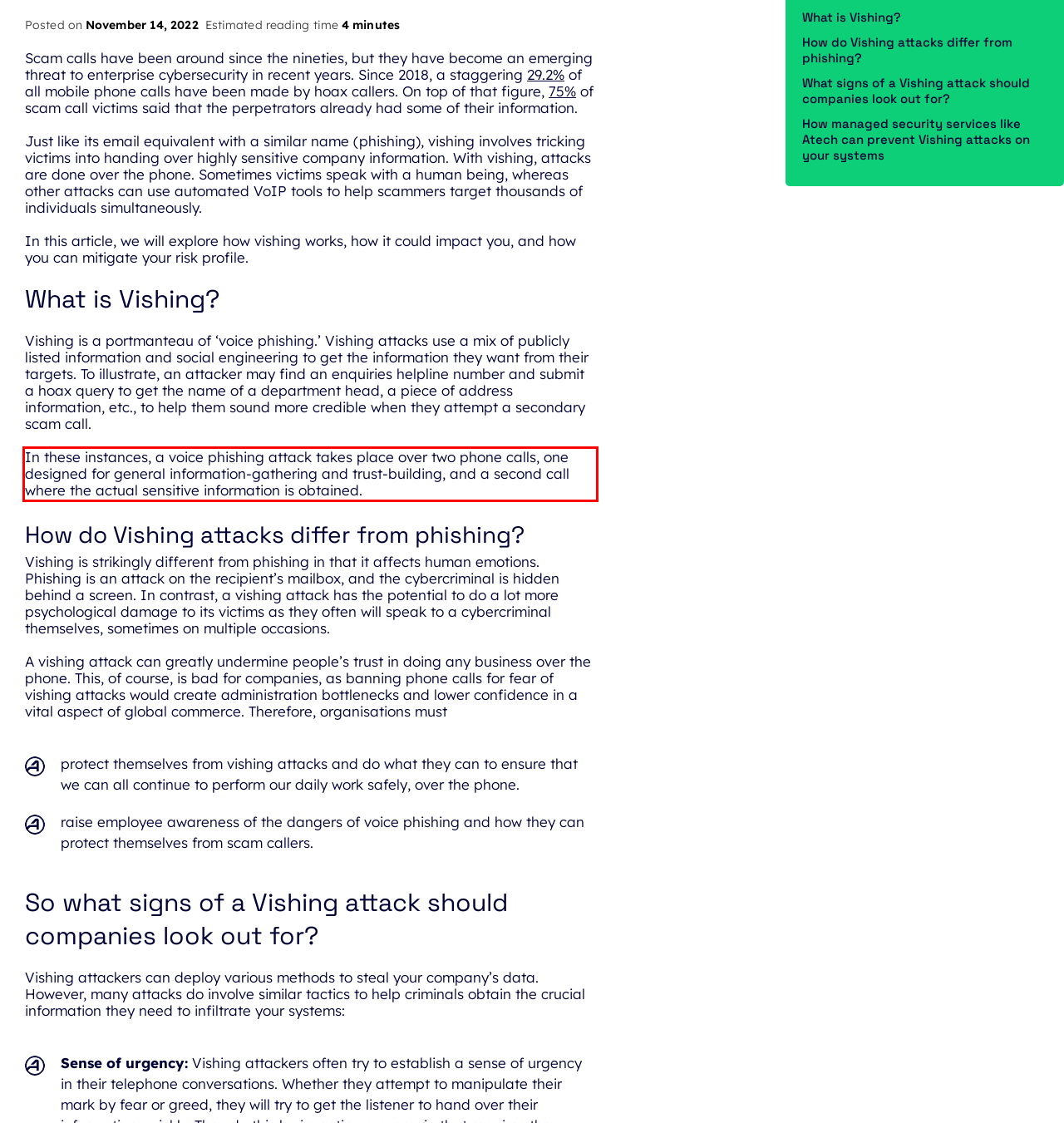You have a screenshot with a red rectangle around a UI element. Recognize and extract the text within this red bounding box using OCR.

In these instances, a voice phishing attack takes place over two phone calls, one designed for general information-gathering and trust-building, and a second call where the actual sensitive information is obtained.